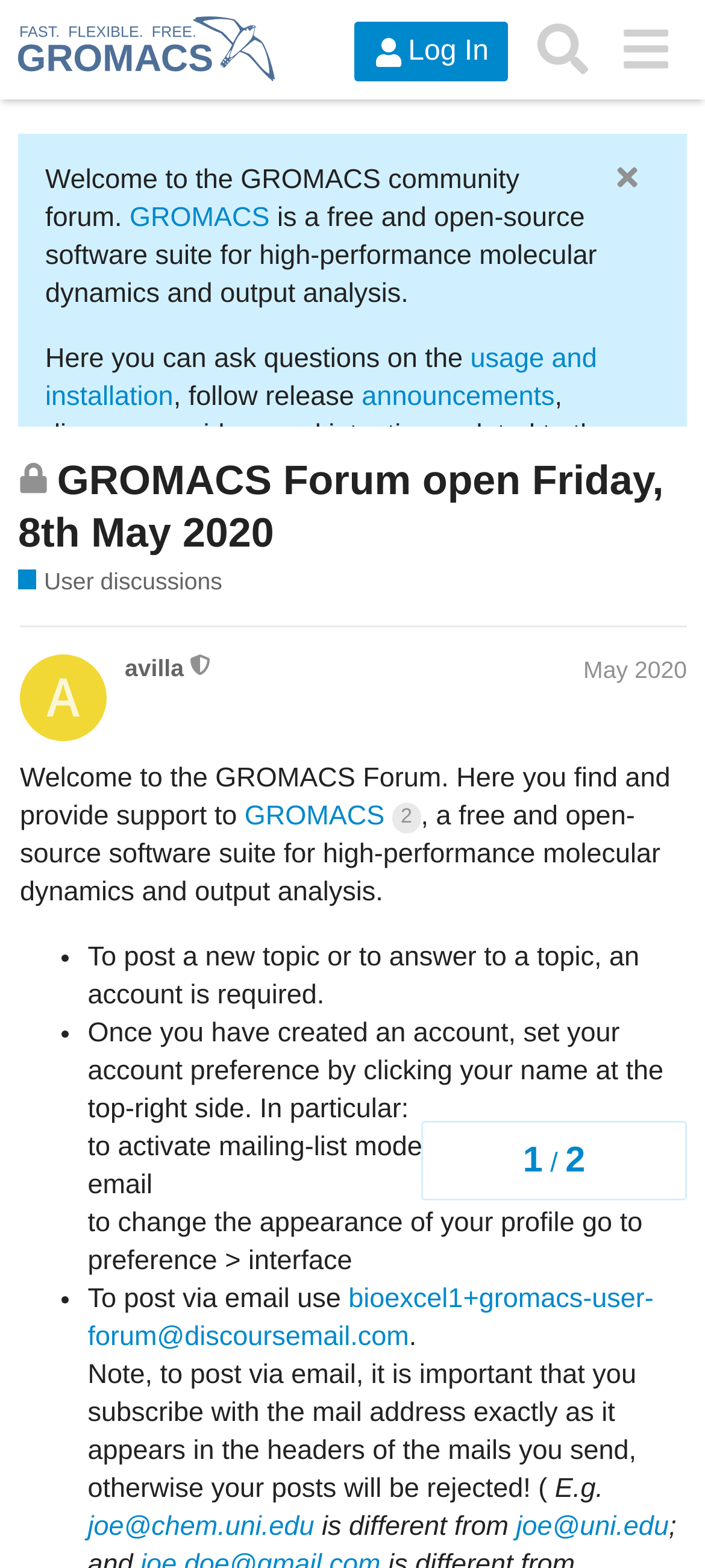Please give a succinct answer to the question in one word or phrase:
What is the purpose of the forum?

To provide support to GROMACS